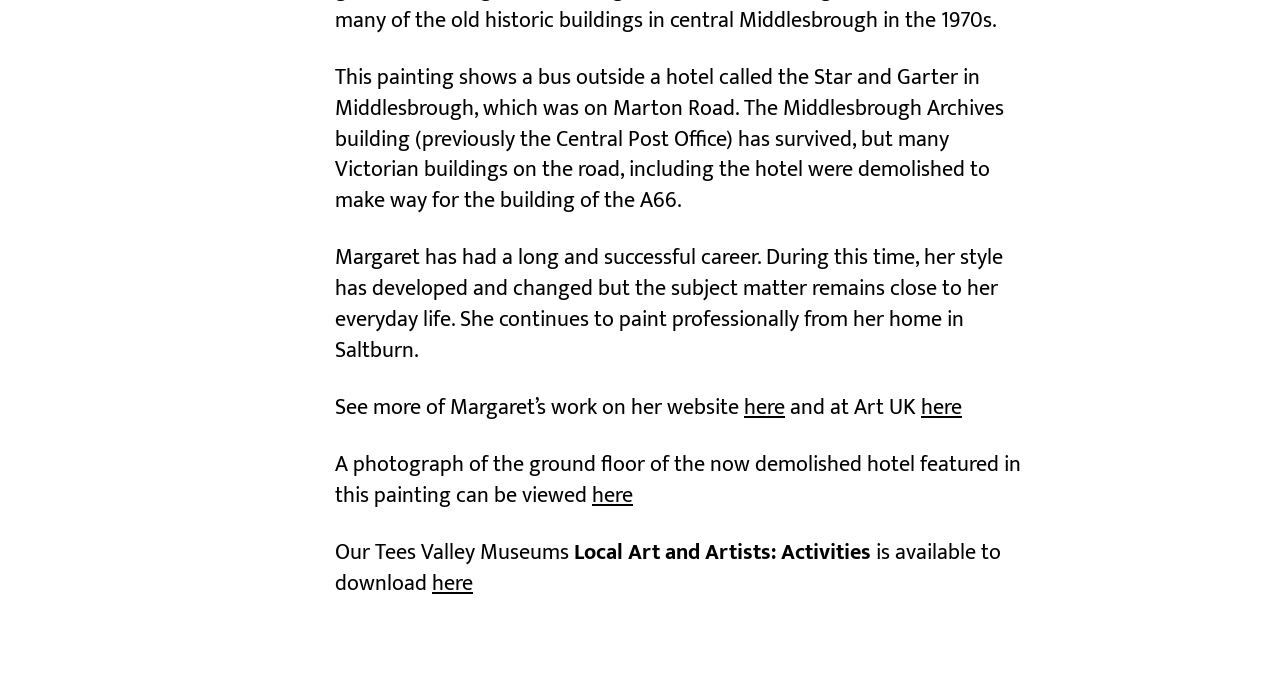Using the description: "here", identify the bounding box of the corresponding UI element in the screenshot.

[0.72, 0.569, 0.752, 0.623]